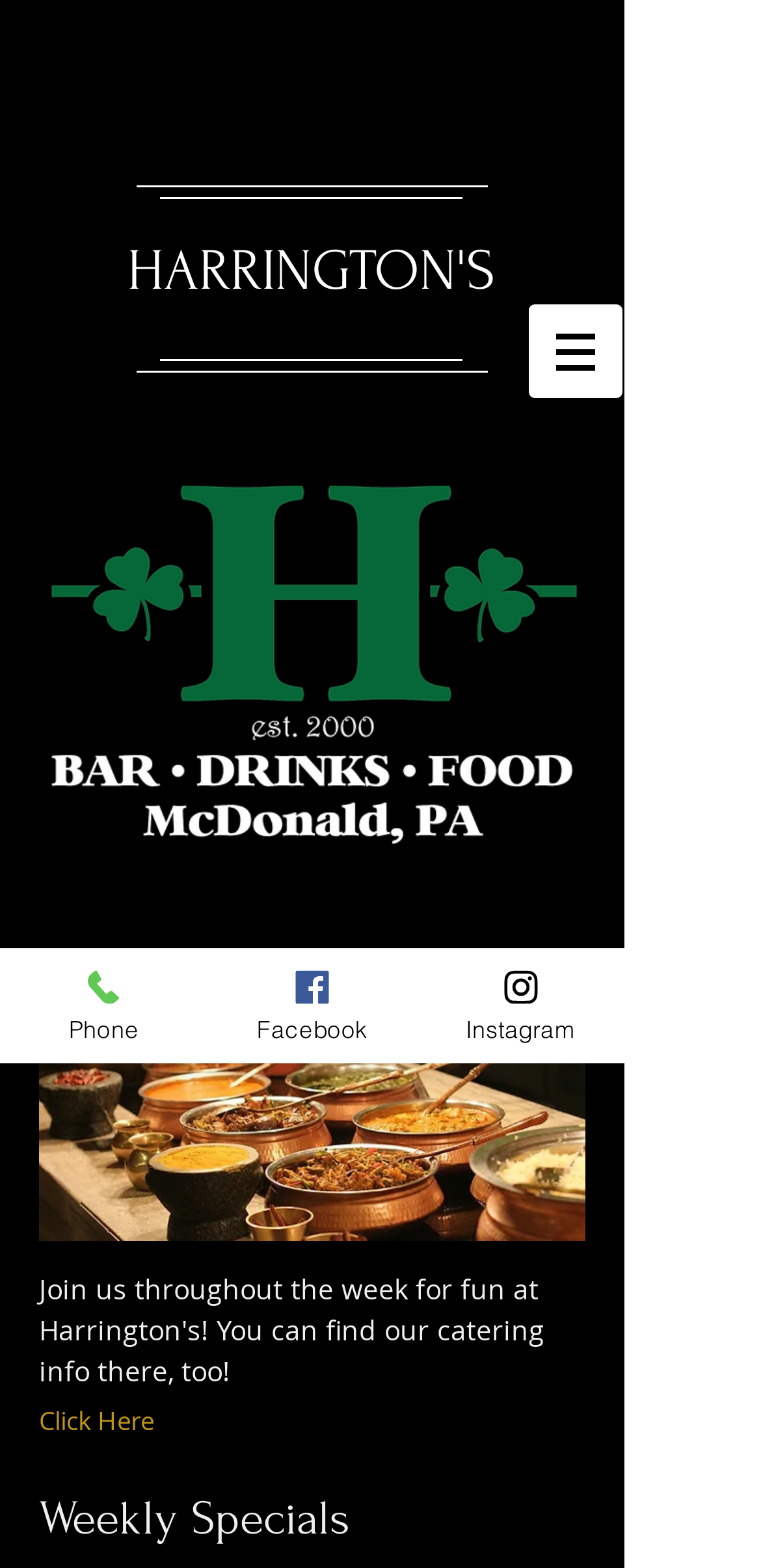What type of image is displayed below the 'Weekly Specials' heading?
Answer the question with a thorough and detailed explanation.

The image displayed below the 'Weekly Specials' heading appears to be a buffet or a spread of food, suggesting that it is related to the weekly specials offered by Harrington's.